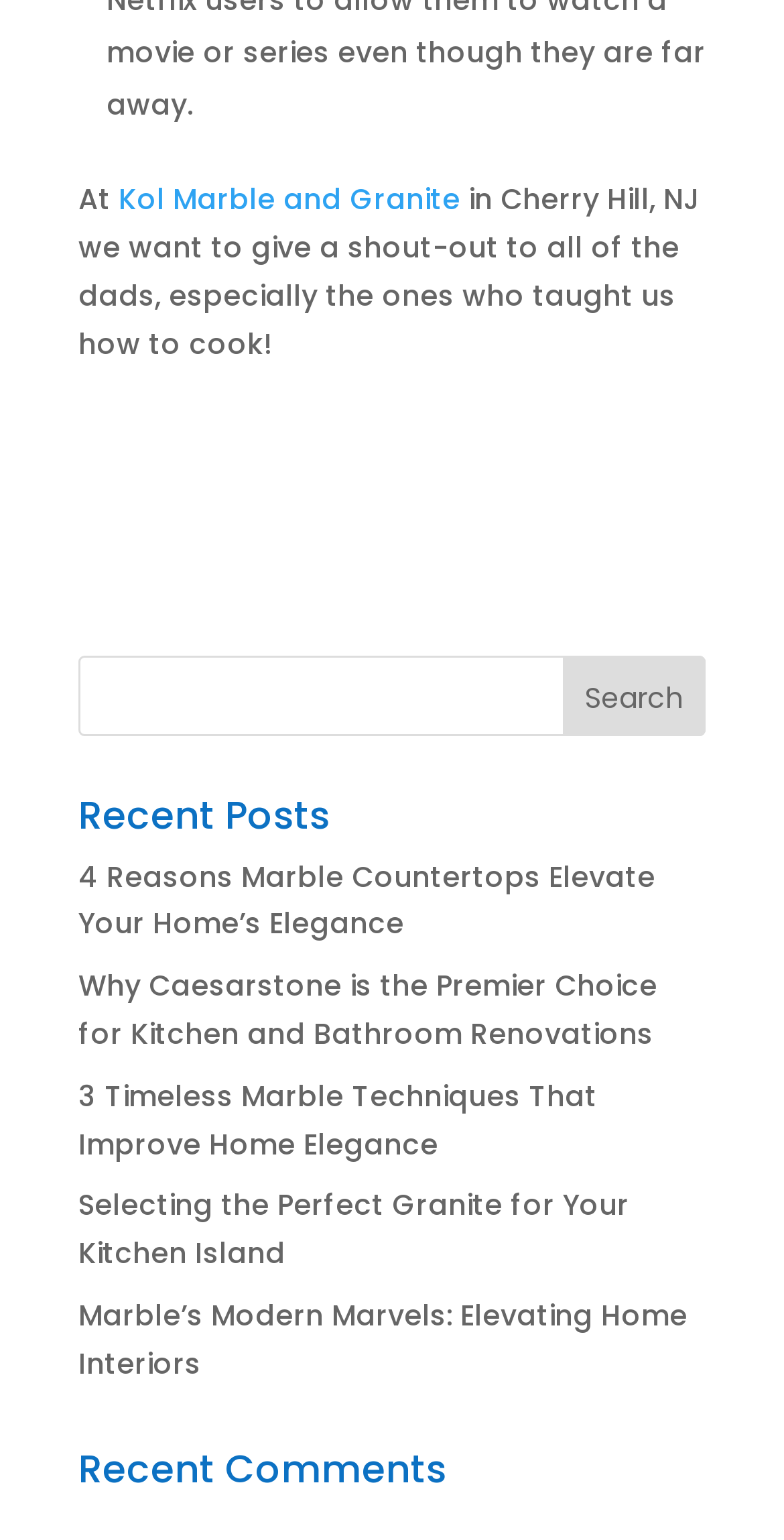Please locate the bounding box coordinates for the element that should be clicked to achieve the following instruction: "Read about 4 Reasons Marble Countertops Elevate Your Home’s Elegance". Ensure the coordinates are given as four float numbers between 0 and 1, i.e., [left, top, right, bottom].

[0.1, 0.556, 0.836, 0.613]